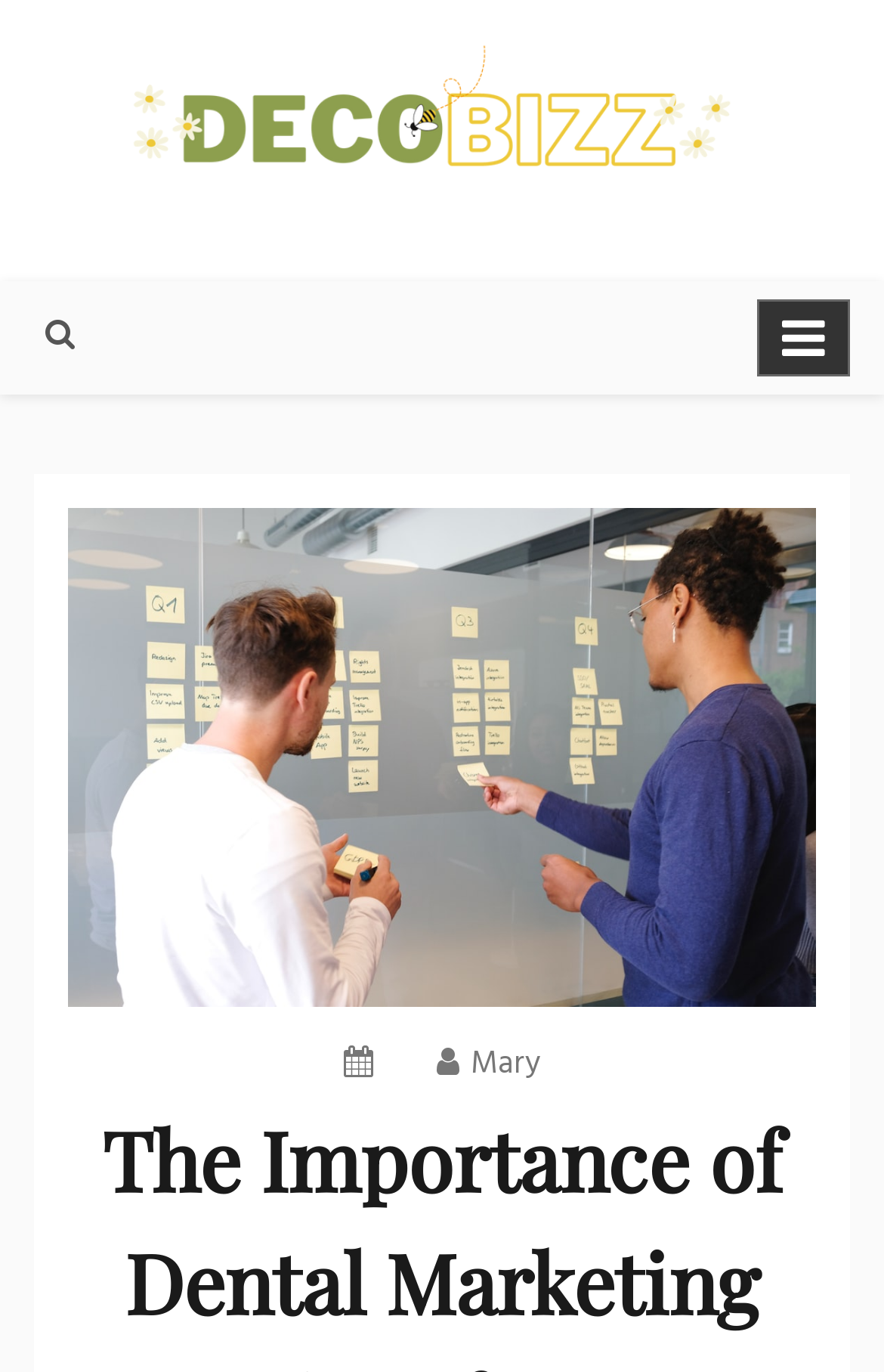What is the color scheme of the website? Please answer the question using a single word or phrase based on the image.

Unknown